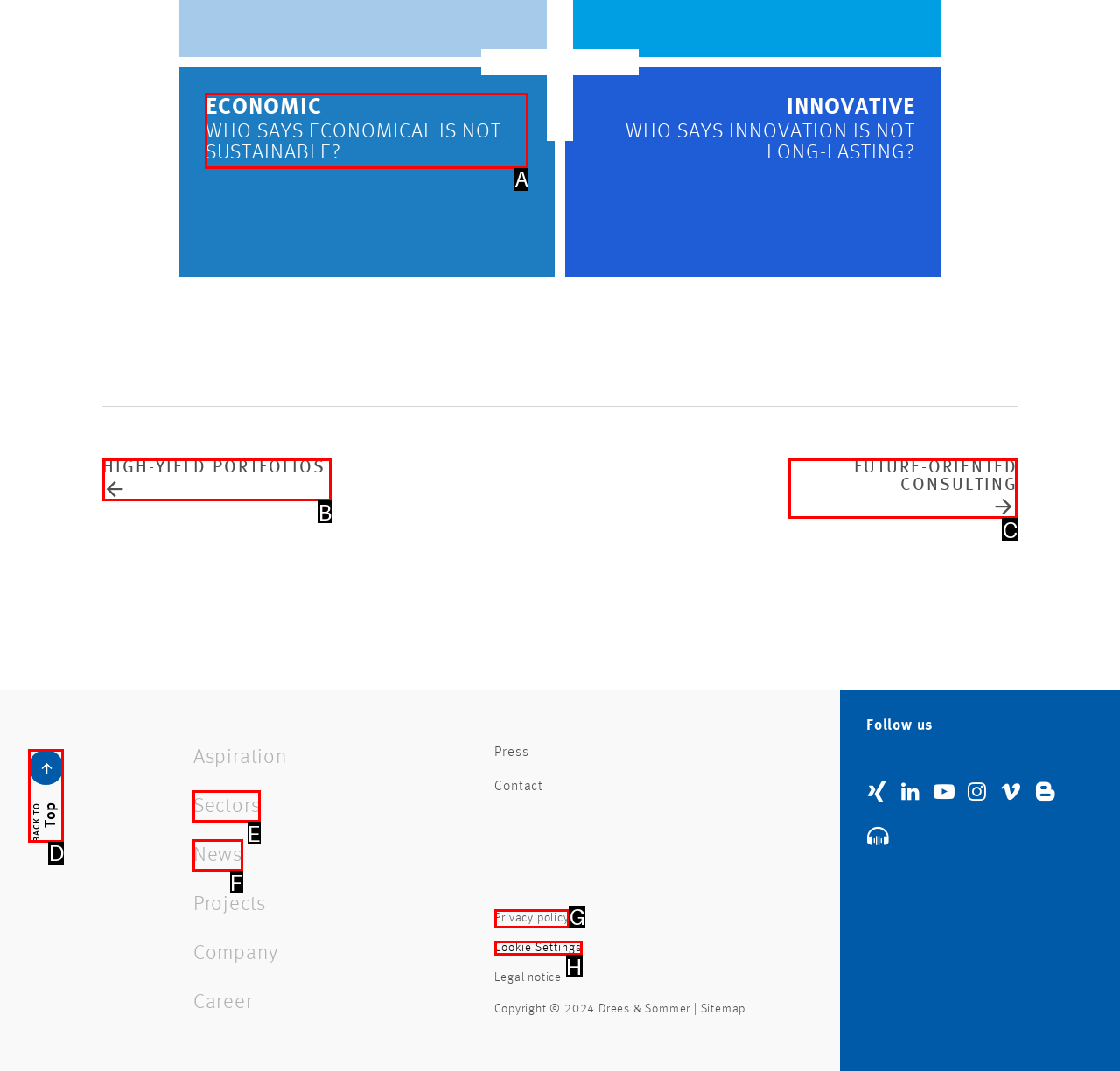Identify which HTML element should be clicked to fulfill this instruction: Click on 'BACK TO Top' Reply with the correct option's letter.

D